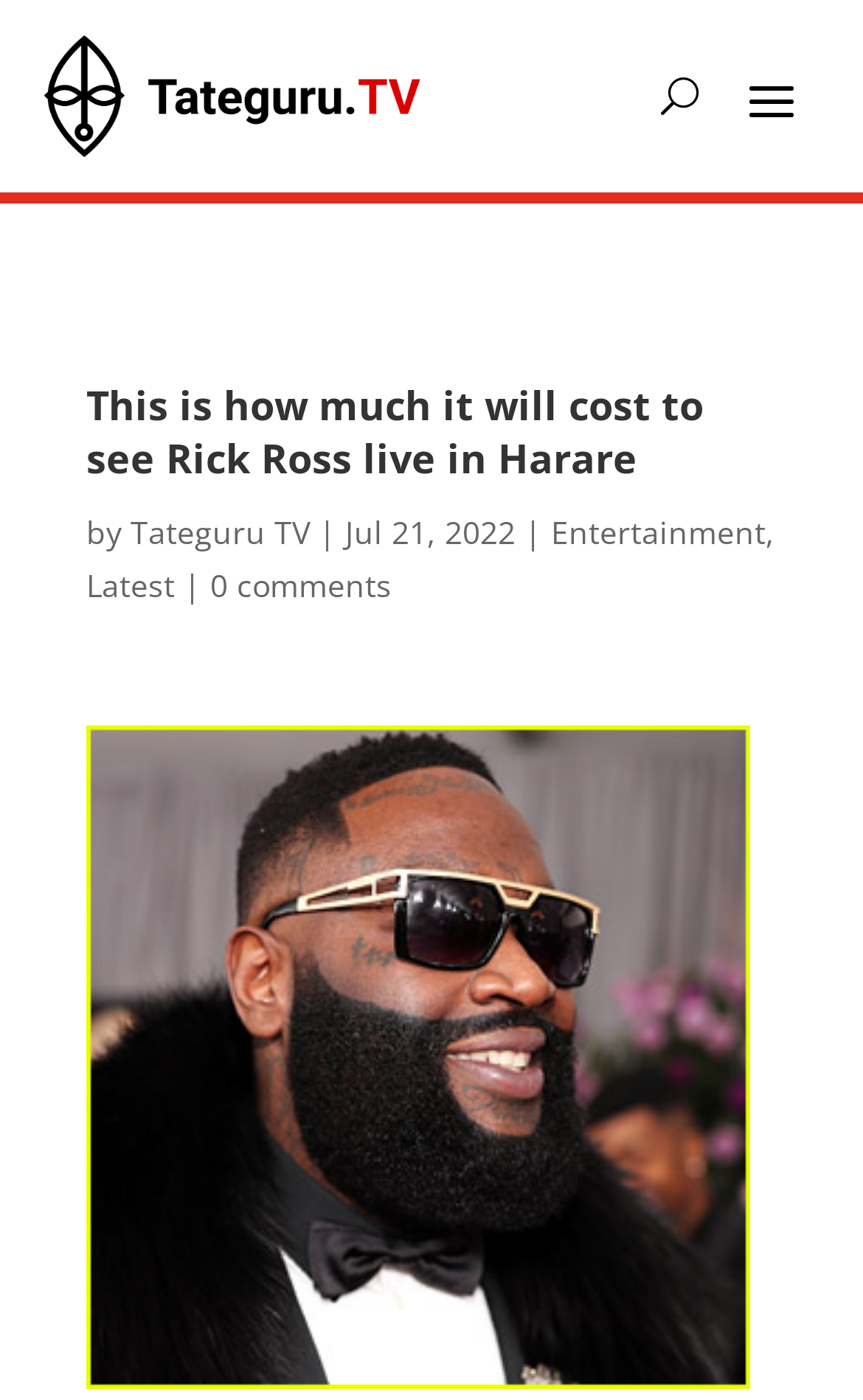What is the name of the website or publication?
Based on the image content, provide your answer in one word or a short phrase.

Tateguru TV